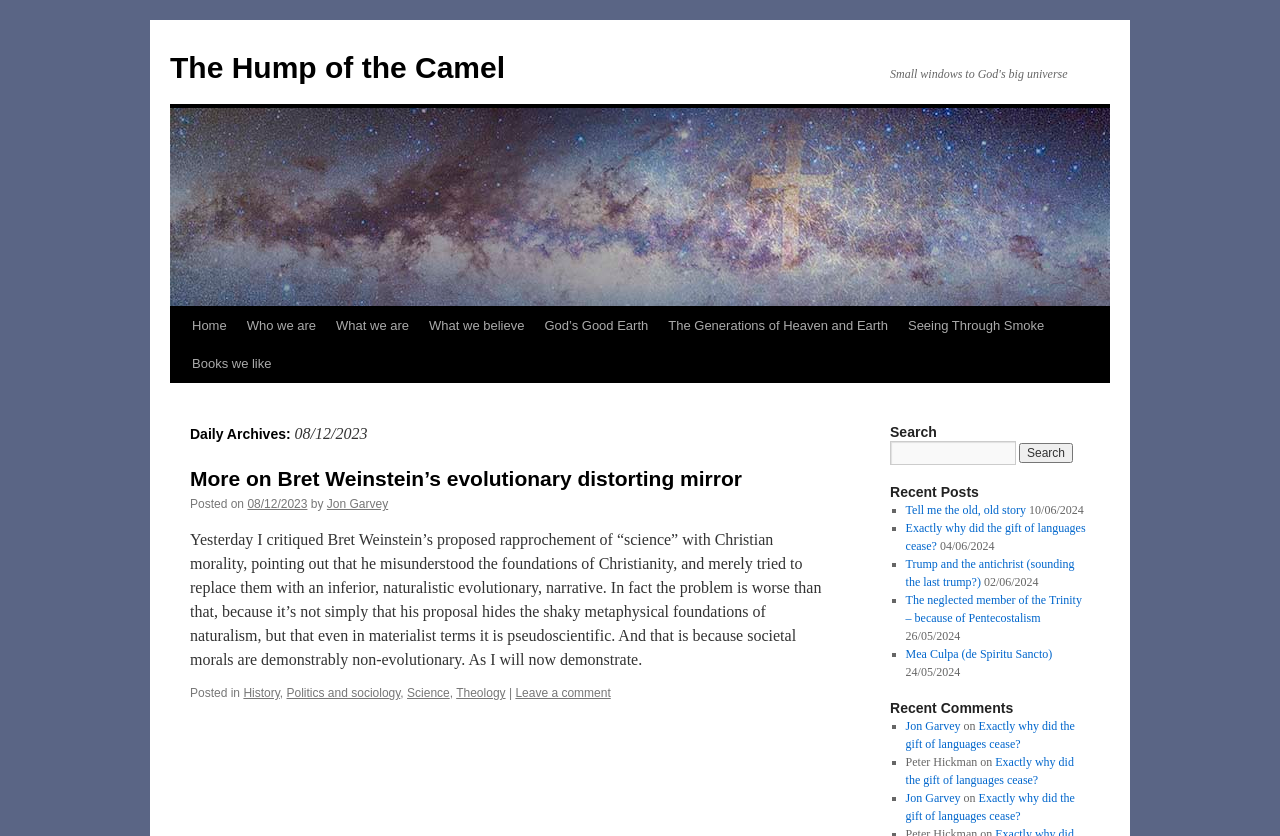Please find the bounding box for the UI component described as follows: "Skip to content".

[0.132, 0.366, 0.148, 0.502]